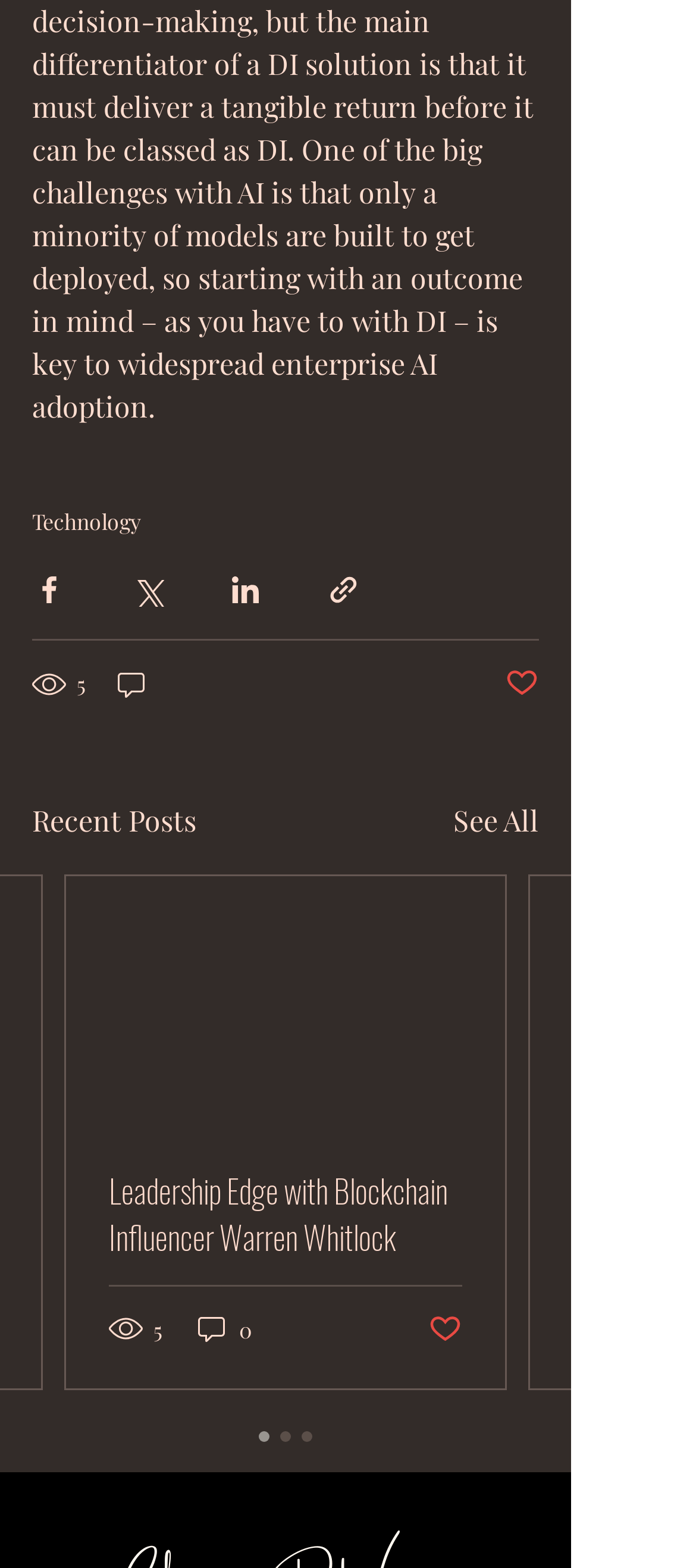Provide the bounding box coordinates of the HTML element described by the text: "aria-label="Share via Twitter"". The coordinates should be in the format [left, top, right, bottom] with values between 0 and 1.

[0.187, 0.366, 0.236, 0.387]